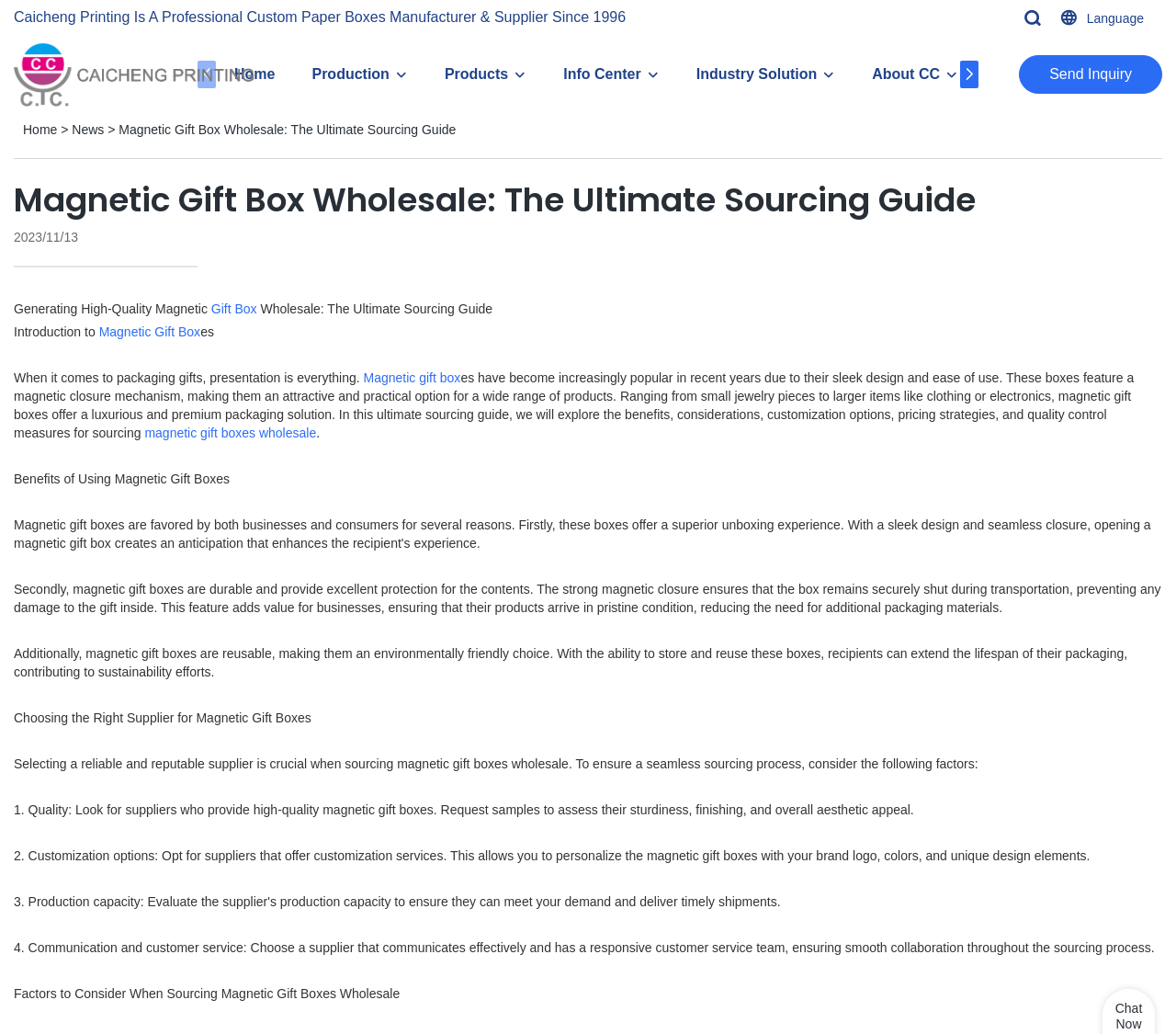Find the bounding box coordinates of the clickable area that will achieve the following instruction: "Click on the 'Home' link".

[0.199, 0.037, 0.234, 0.107]